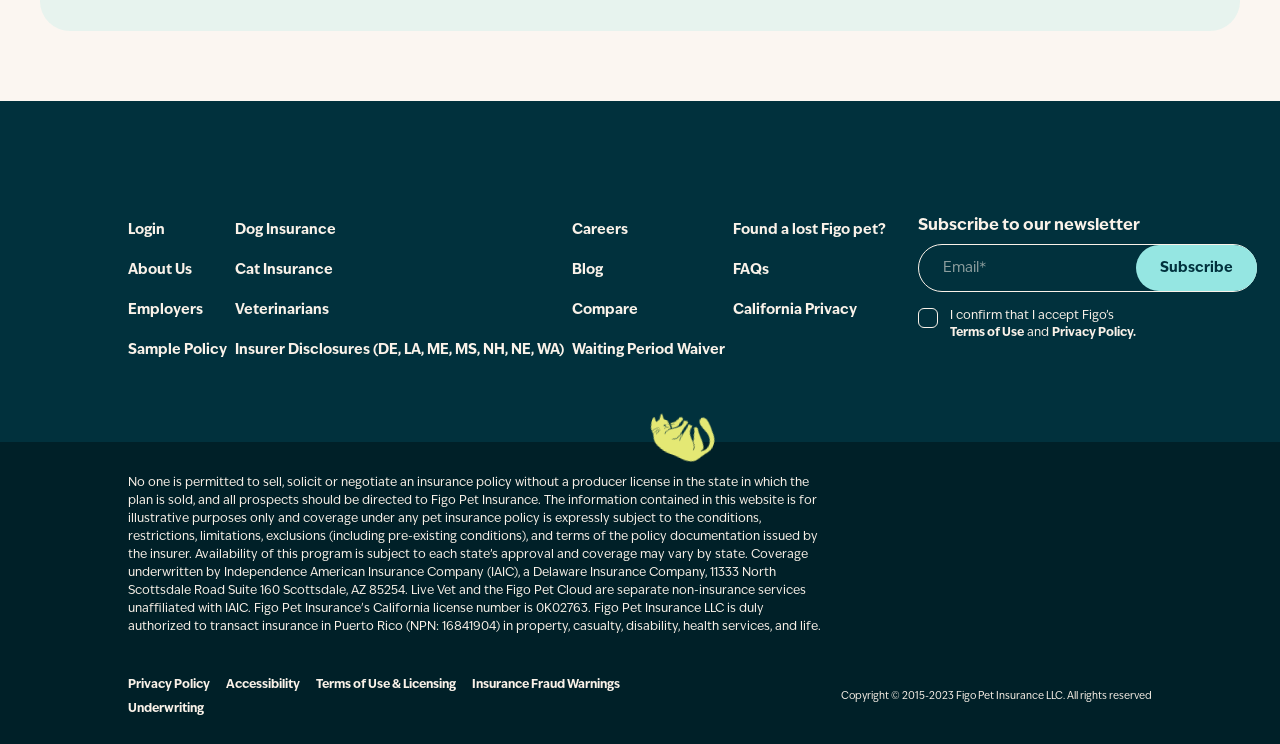Point out the bounding box coordinates of the section to click in order to follow this instruction: "Click on the Figo logo".

[0.1, 0.19, 0.191, 0.25]